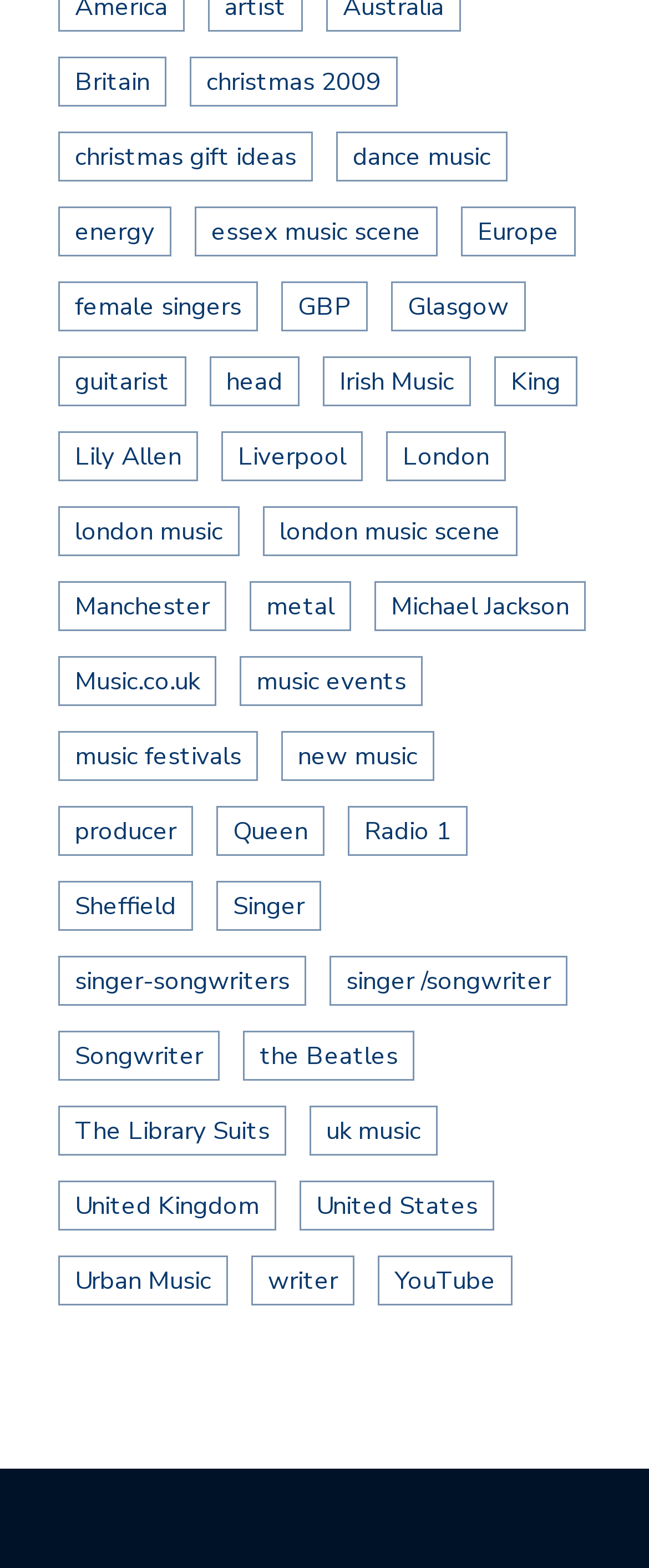How many links have a country name in their text?
Based on the image, give a concise answer in the form of a single word or short phrase.

4